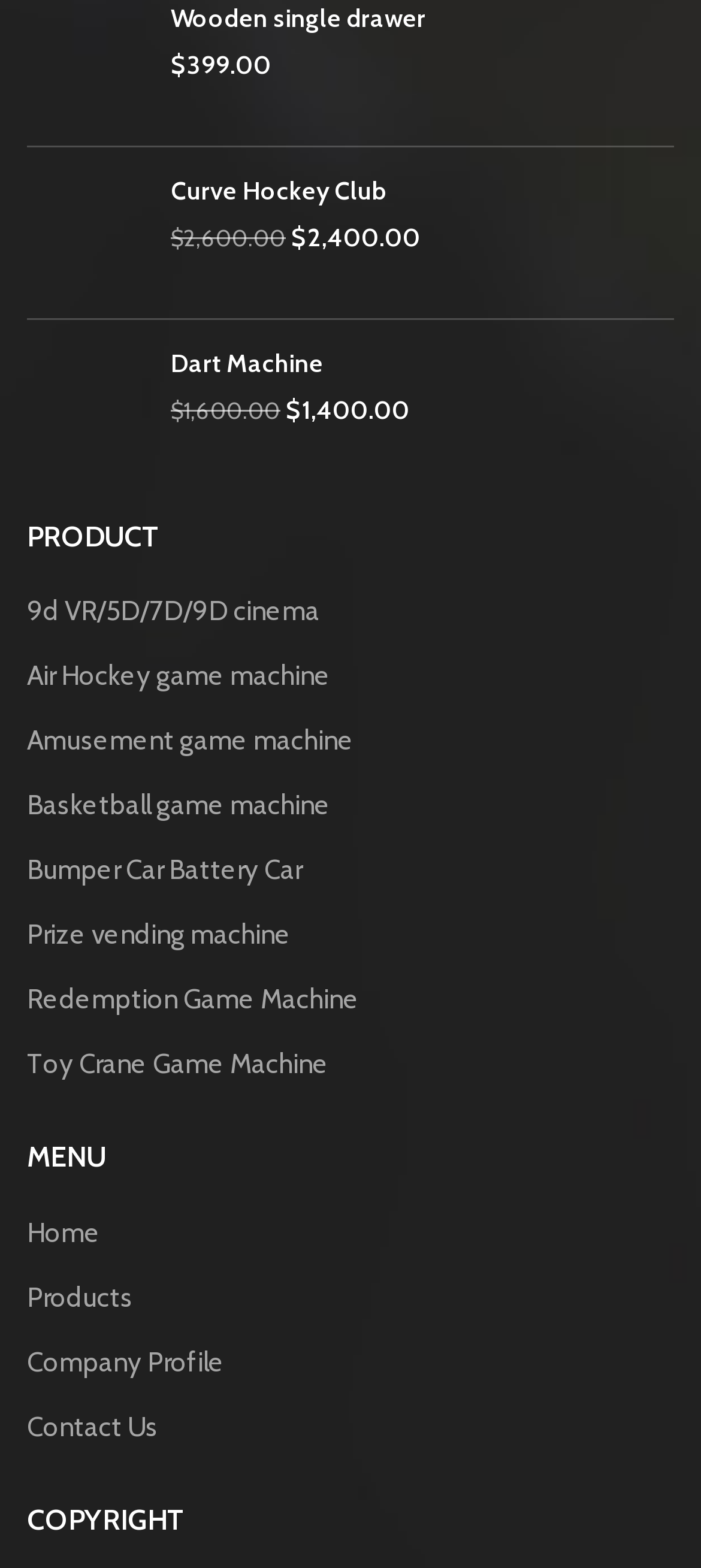Locate the bounding box of the UI element based on this description: "Our Alumni Corps". Provide four float numbers between 0 and 1 as [left, top, right, bottom].

None